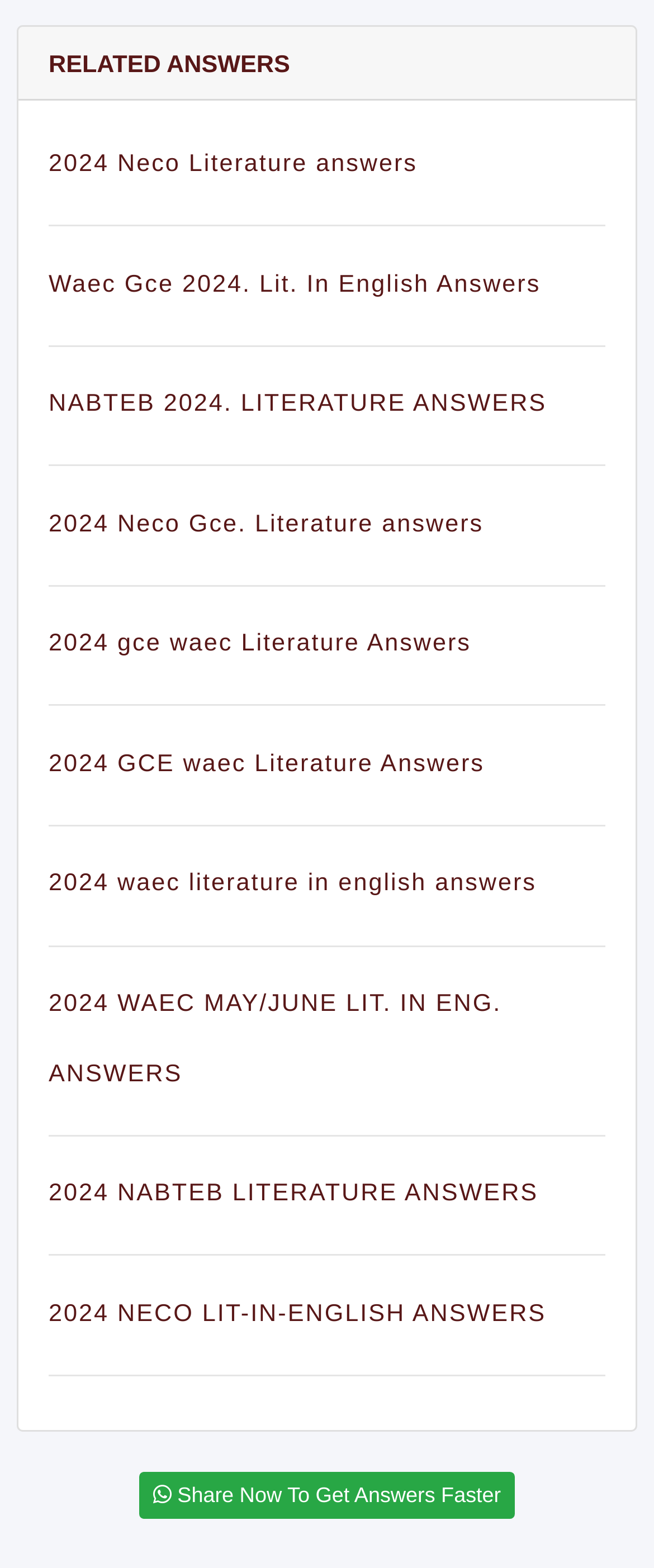Pinpoint the bounding box coordinates of the area that must be clicked to complete this instruction: "View 'Waec Gce 2024. Lit. In English Answers'".

[0.074, 0.173, 0.827, 0.19]